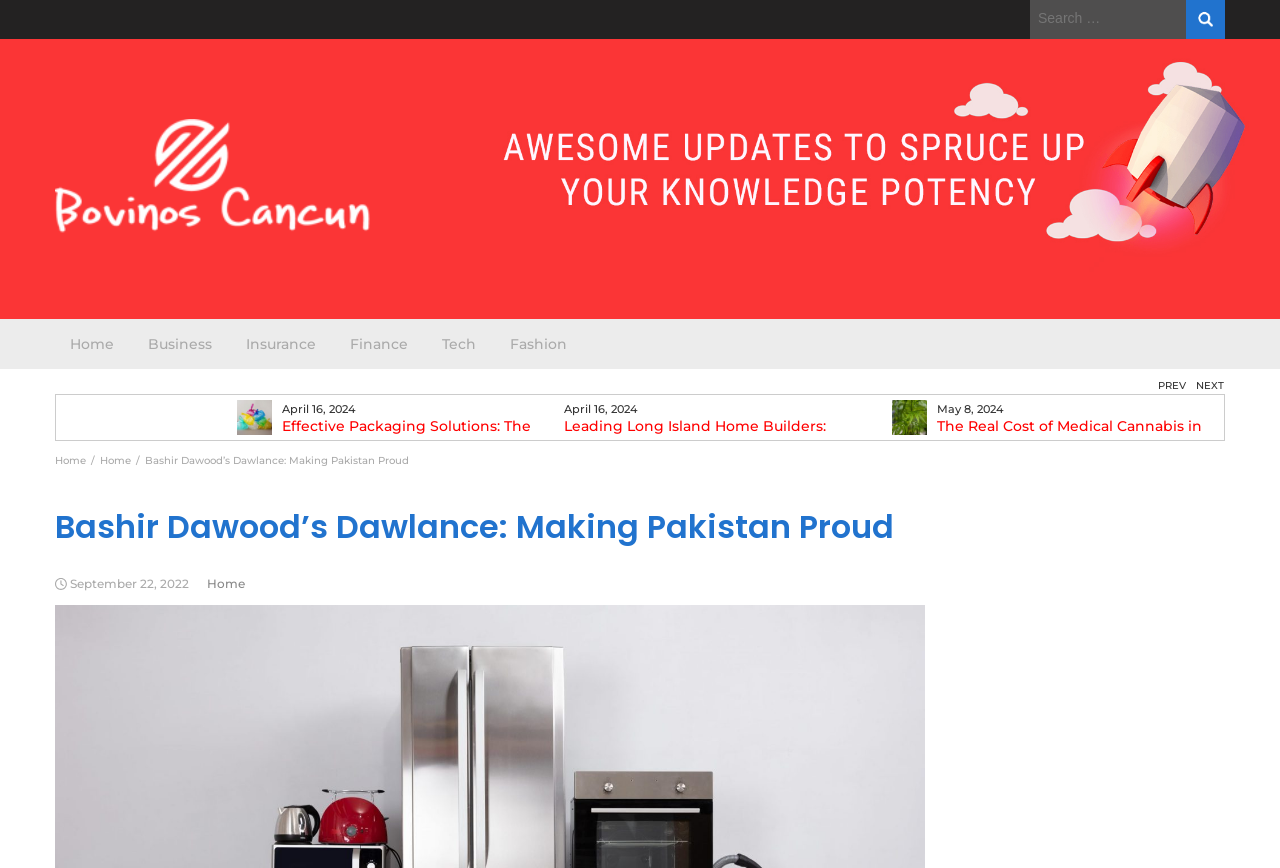How many news articles are displayed on the webpage?
Examine the image closely and answer the question with as much detail as possible.

There are three news articles displayed on the webpage, each with a title, a brief description, and an image. The articles are listed in a vertical order with their corresponding dates.